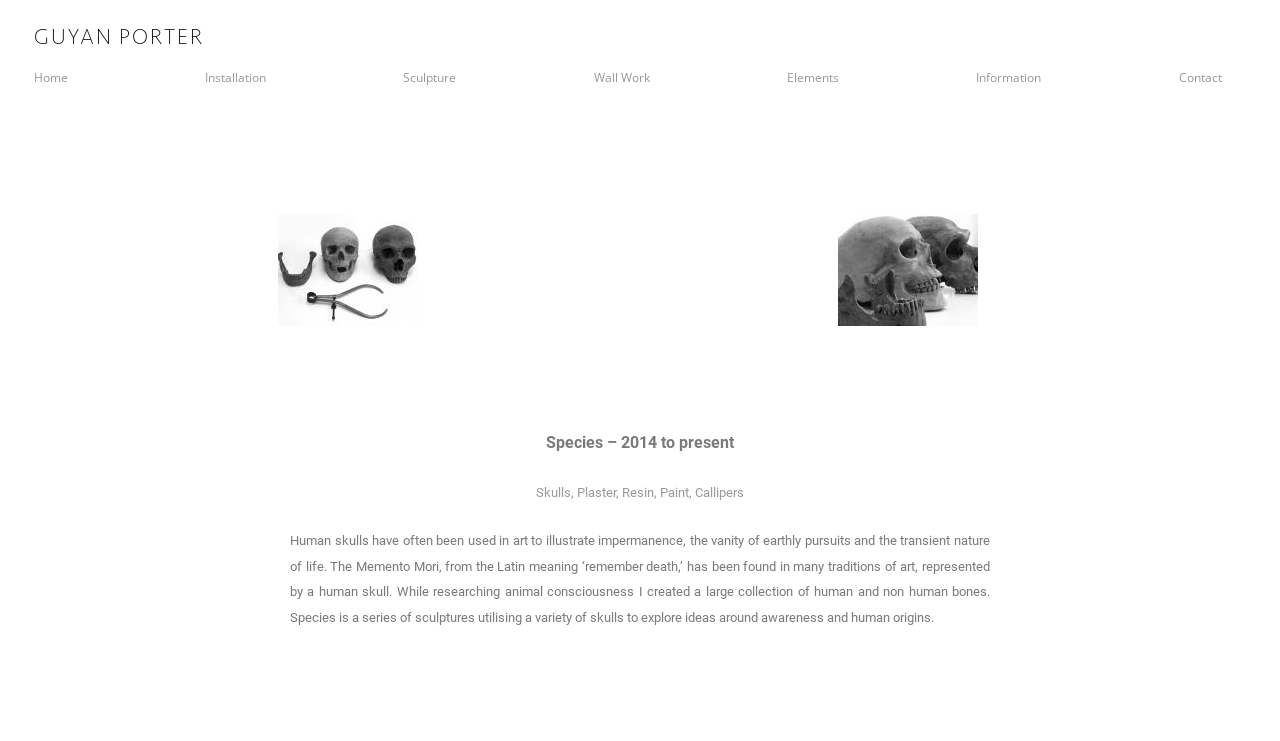What is the artist's name?
Provide a comprehensive and detailed answer to the question.

The artist's name is obtained from the heading element 'GUYAN PORTER' at the top of the webpage, which is also a link.